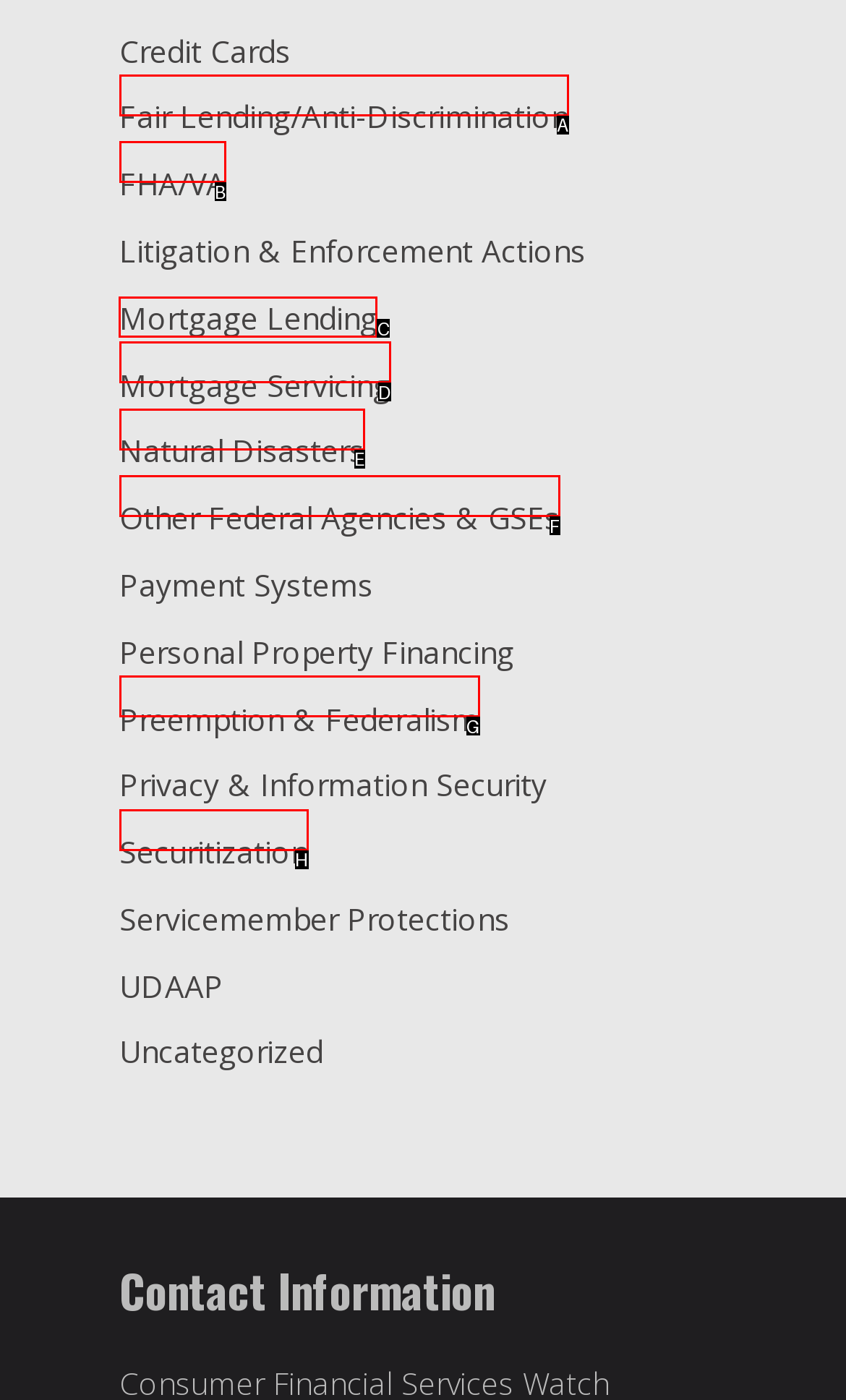Determine which option you need to click to execute the following task: Explore STORE. Provide your answer as a single letter.

None